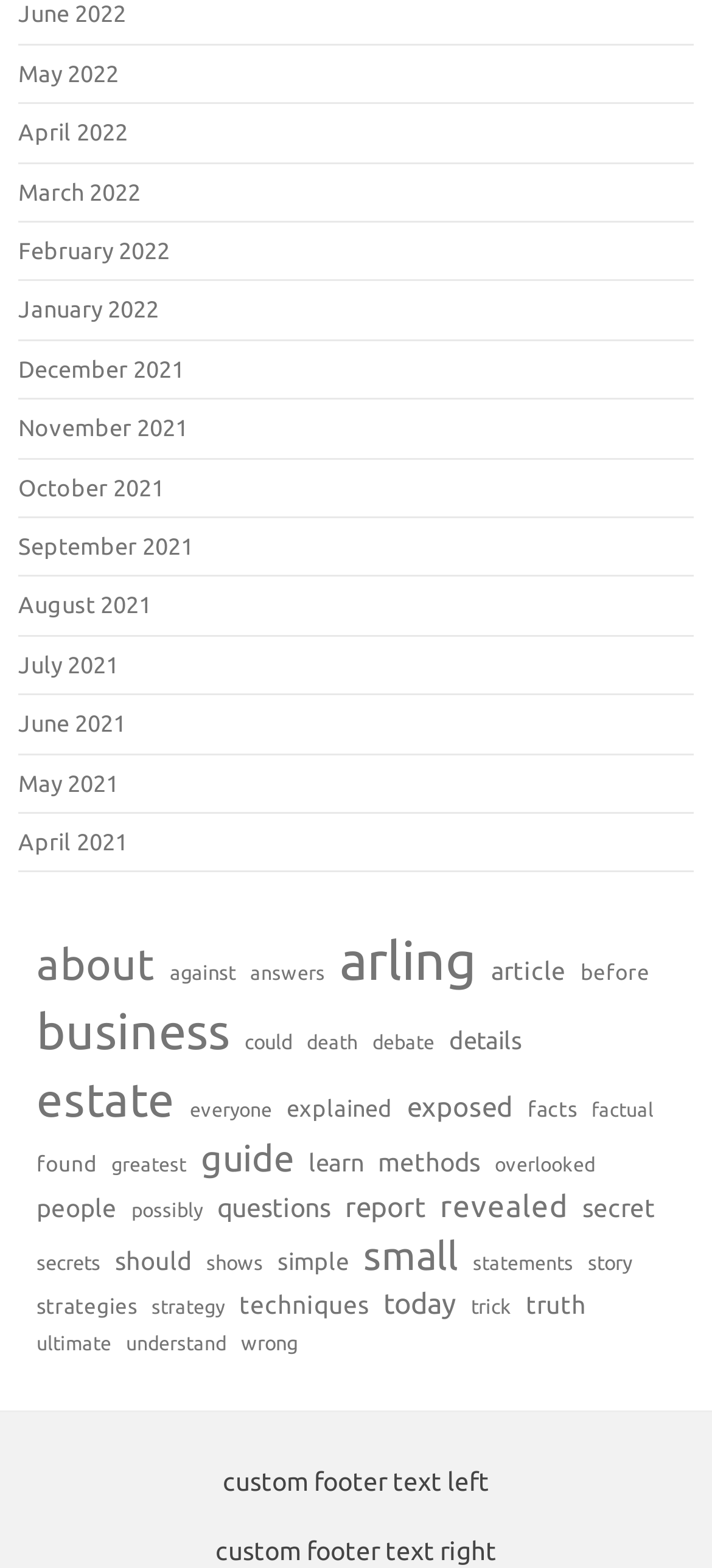Please find the bounding box coordinates for the clickable element needed to perform this instruction: "view about".

[0.051, 0.596, 0.218, 0.635]